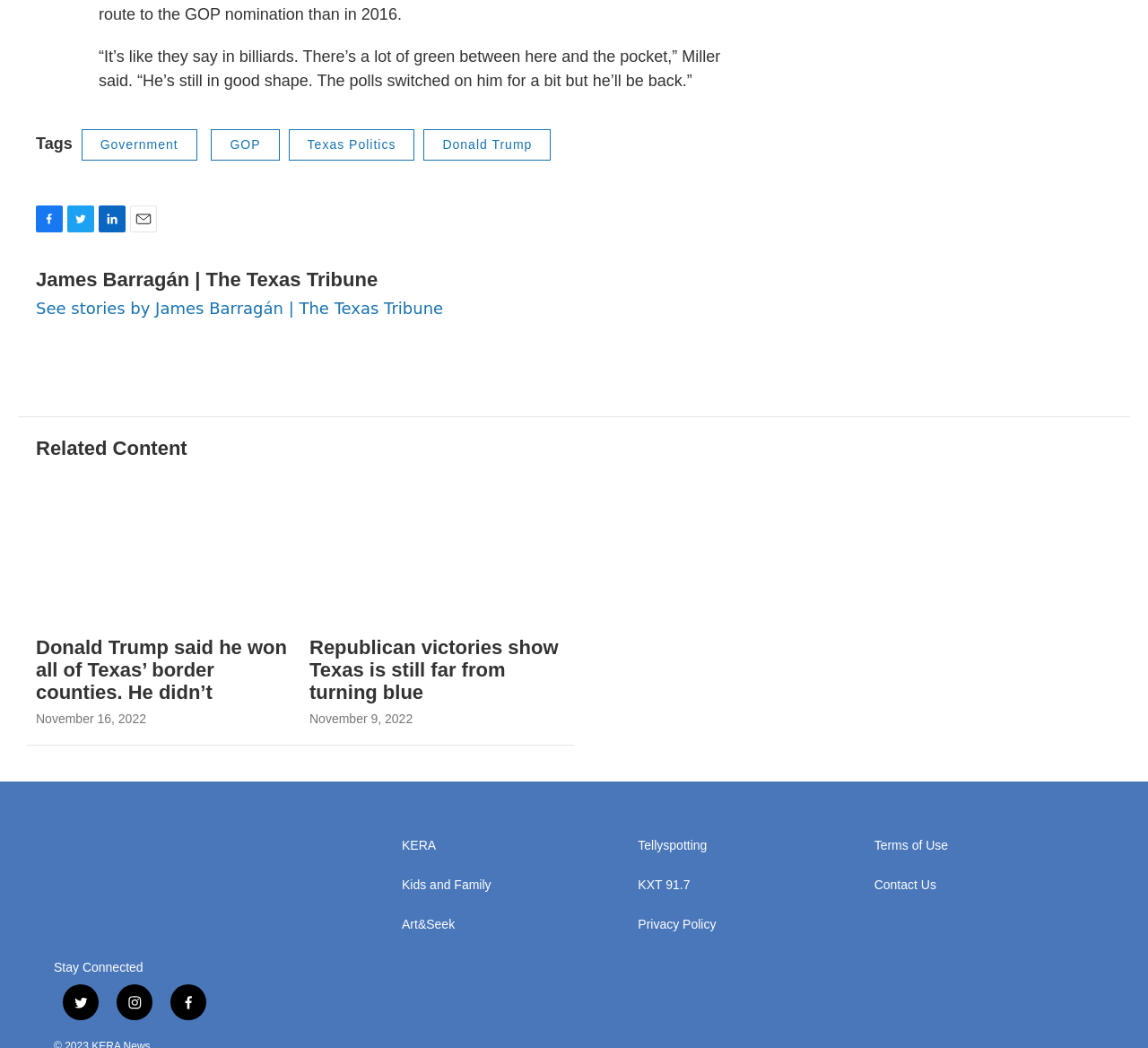Locate the bounding box coordinates of the element to click to perform the following action: 'Visit the home page'. The coordinates should be given as four float values between 0 and 1, in the form of [left, top, right, bottom].

[0.047, 0.831, 0.242, 0.934]